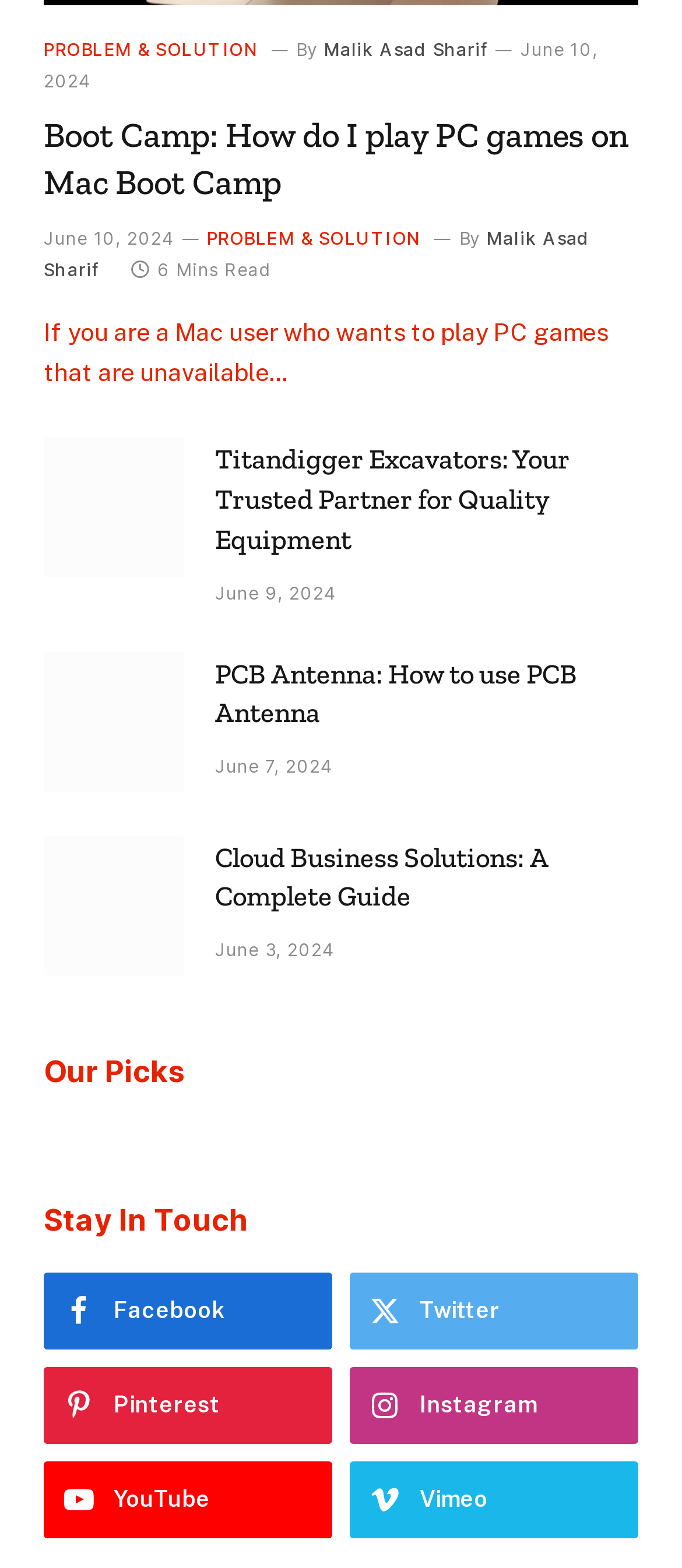Identify the bounding box coordinates for the UI element described by the following text: "Malik Asad Sharif". Provide the coordinates as four float numbers between 0 and 1, in the format [left, top, right, bottom].

[0.475, 0.024, 0.716, 0.038]